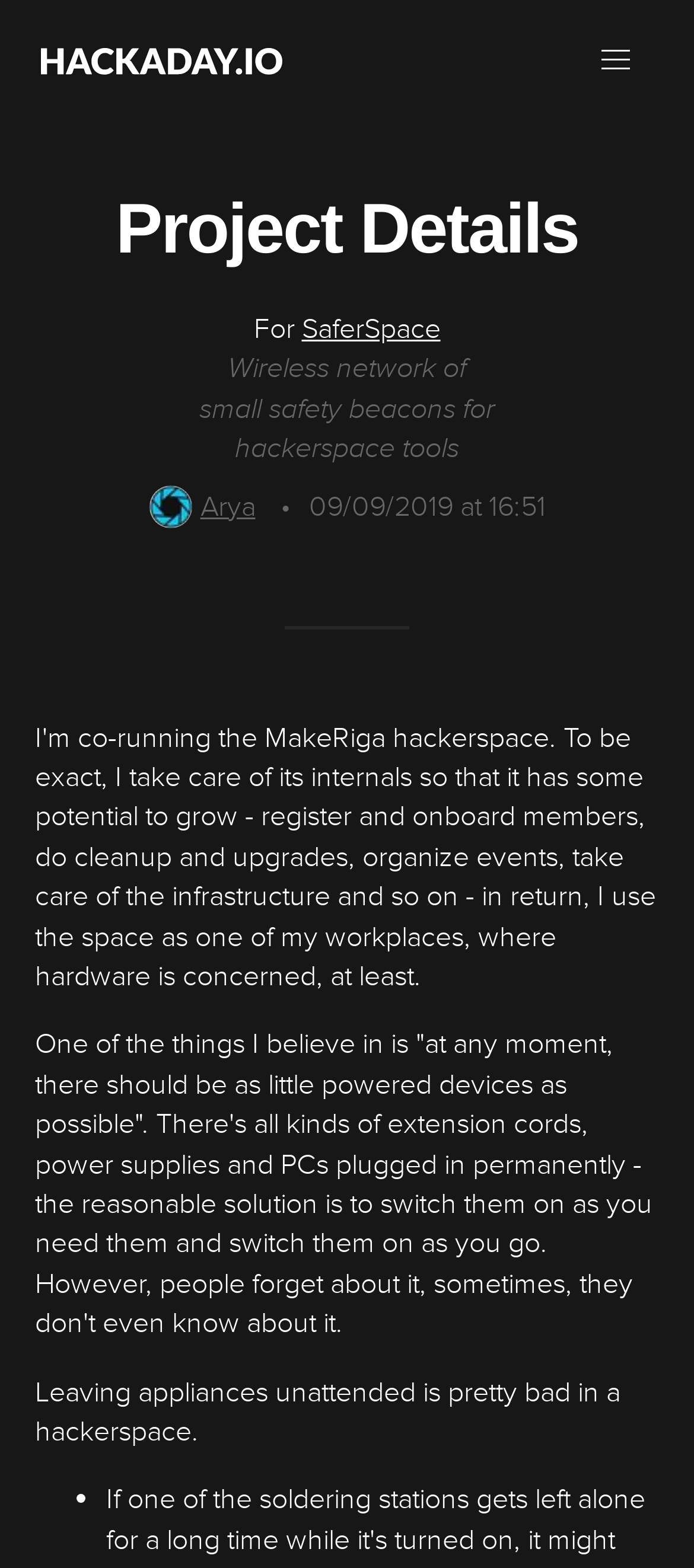When was the project last updated? Refer to the image and provide a one-word or short phrase answer.

5 years ago